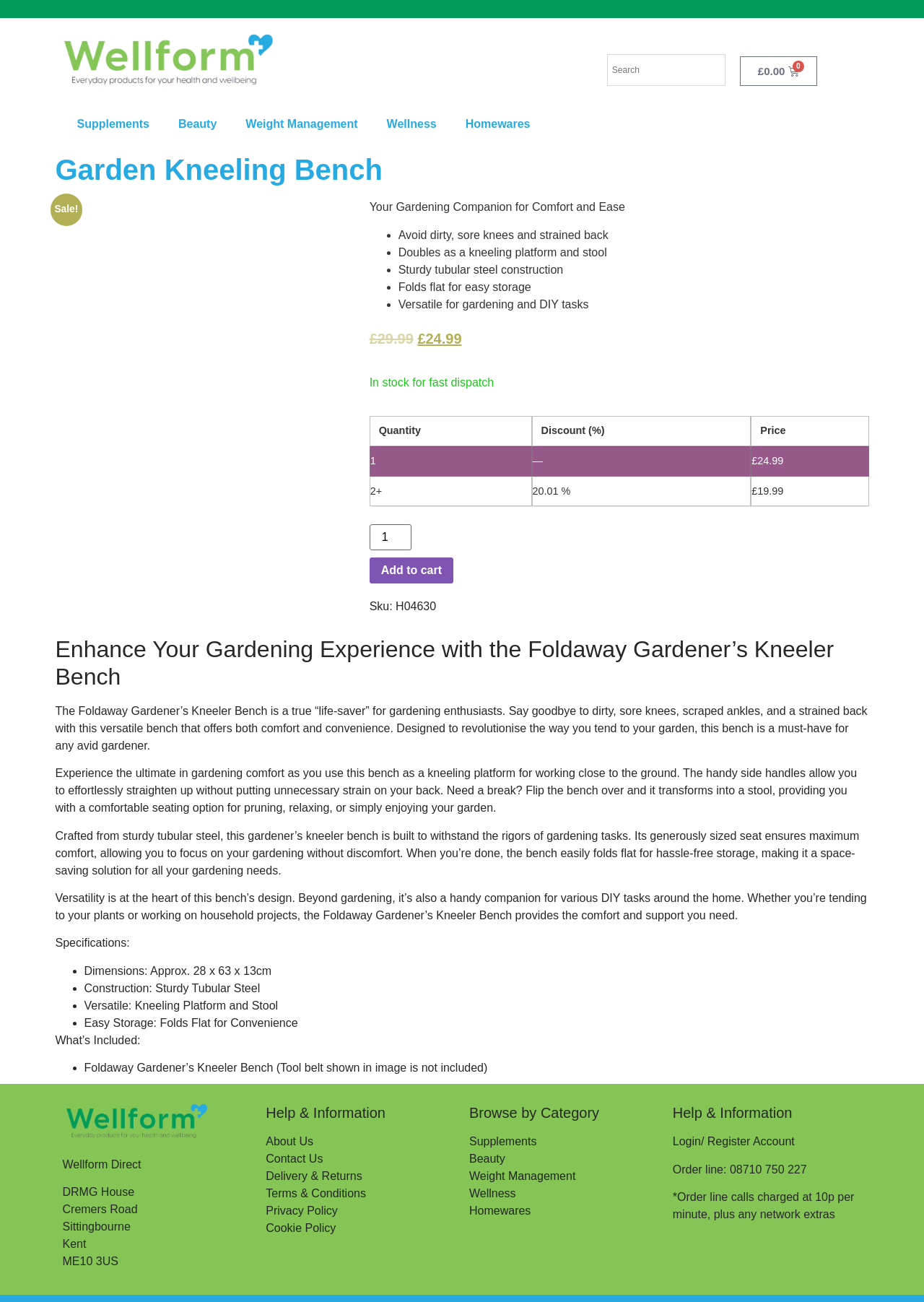Please determine the bounding box coordinates of the element to click in order to execute the following instruction: "Add to cart". The coordinates should be four float numbers between 0 and 1, specified as [left, top, right, bottom].

[0.4, 0.428, 0.491, 0.448]